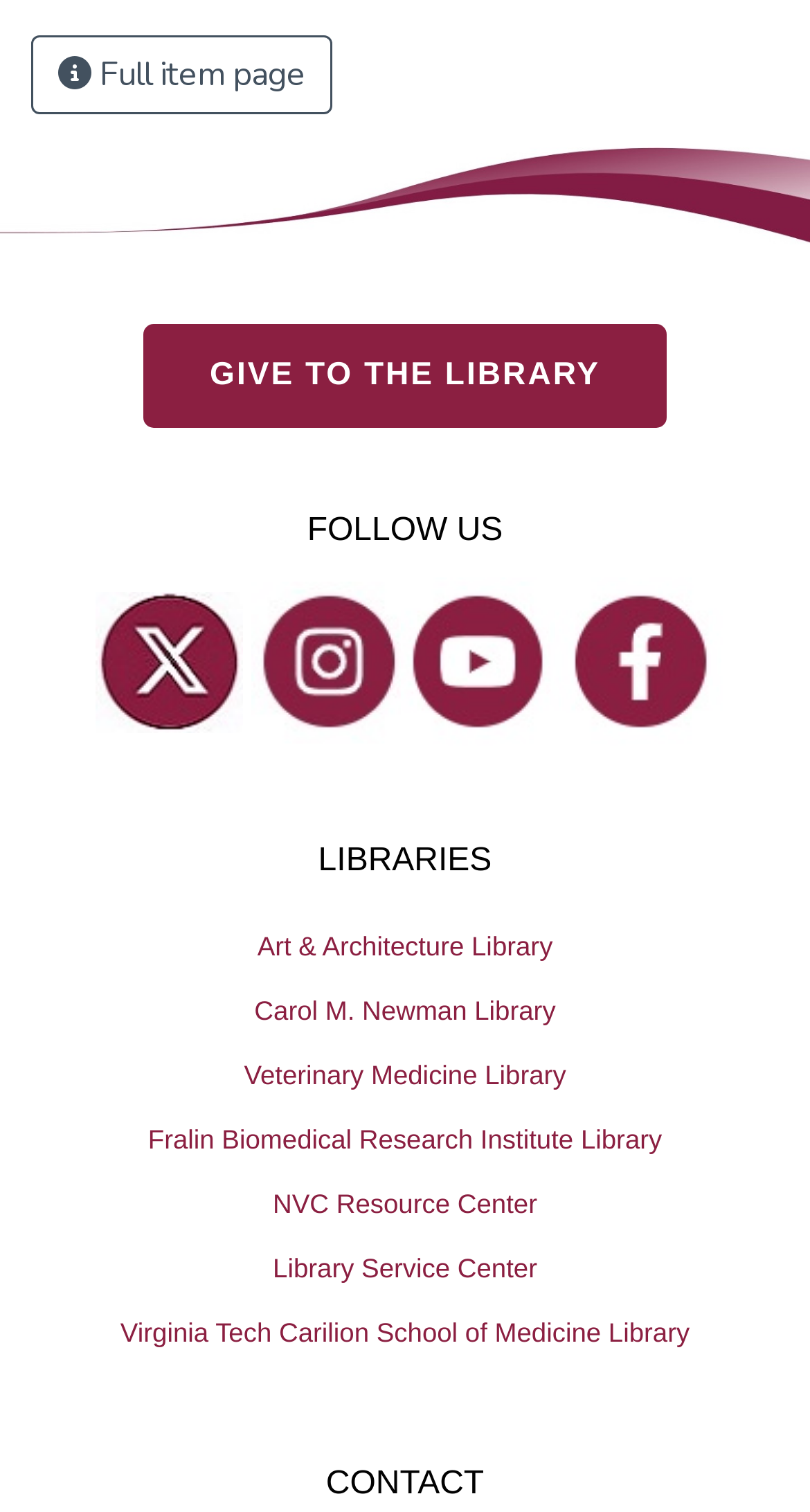What is the name of the first library listed?
Please respond to the question with a detailed and informative answer.

The webpage lists several libraries, and the first one mentioned is the Art & Architecture Library, which can be found by looking at the links under the 'LIBRARIES' heading.